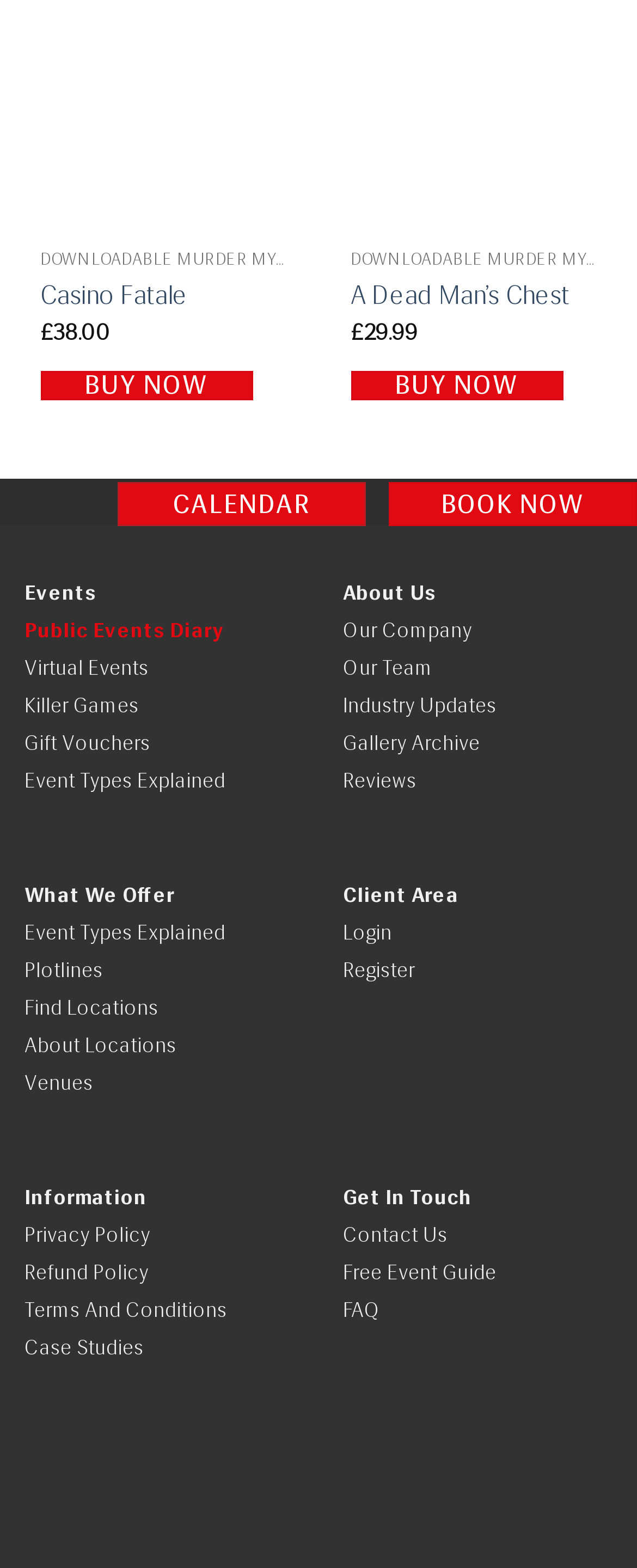Please locate the clickable area by providing the bounding box coordinates to follow this instruction: "Buy Casino Fatale".

[0.064, 0.236, 0.397, 0.255]